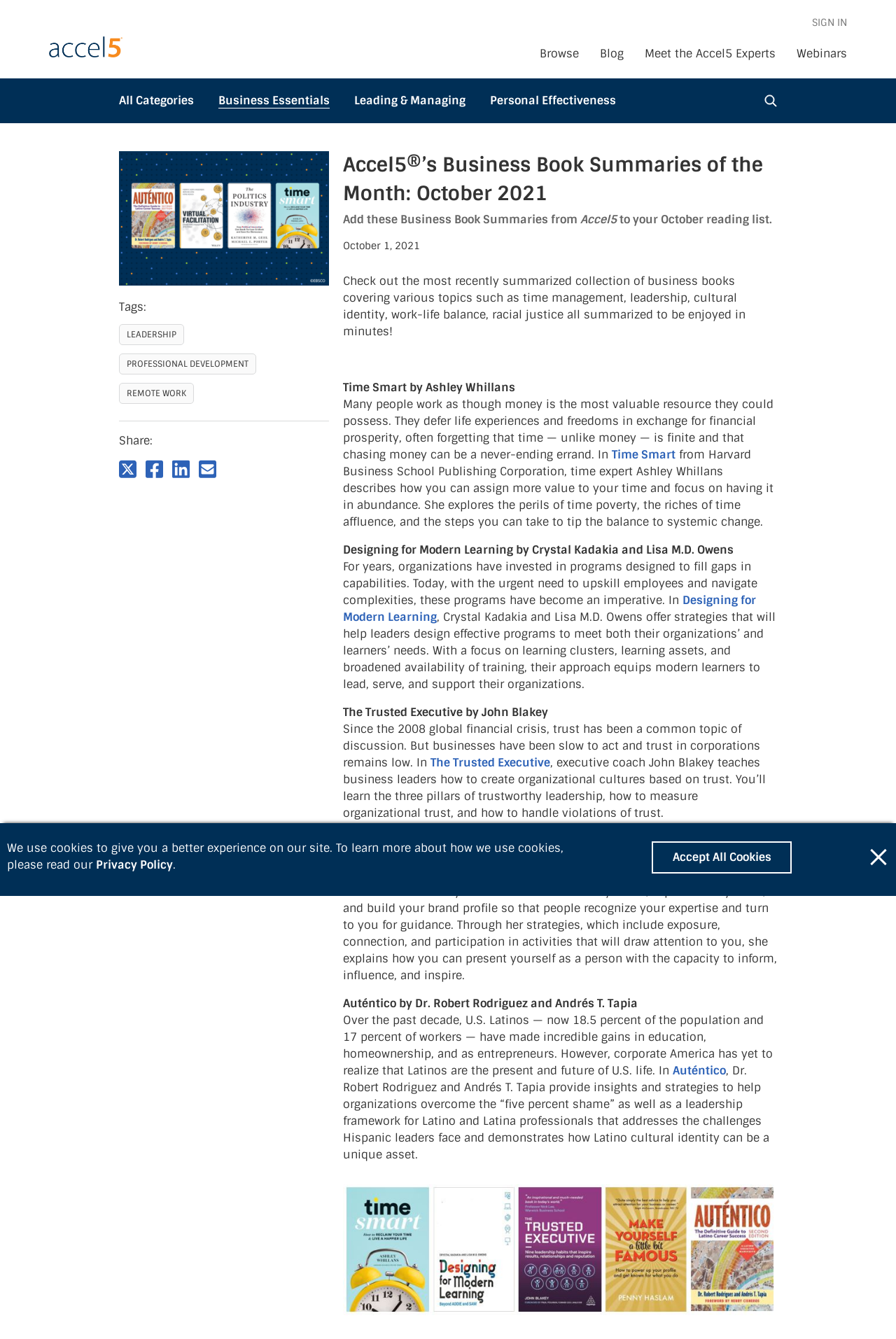What is the topic of the book 'Auténtico'?
Please provide a detailed and comprehensive answer to the question.

I determined the answer by reading the static text element that describes the book 'Auténtico' and extracting the topic from it.